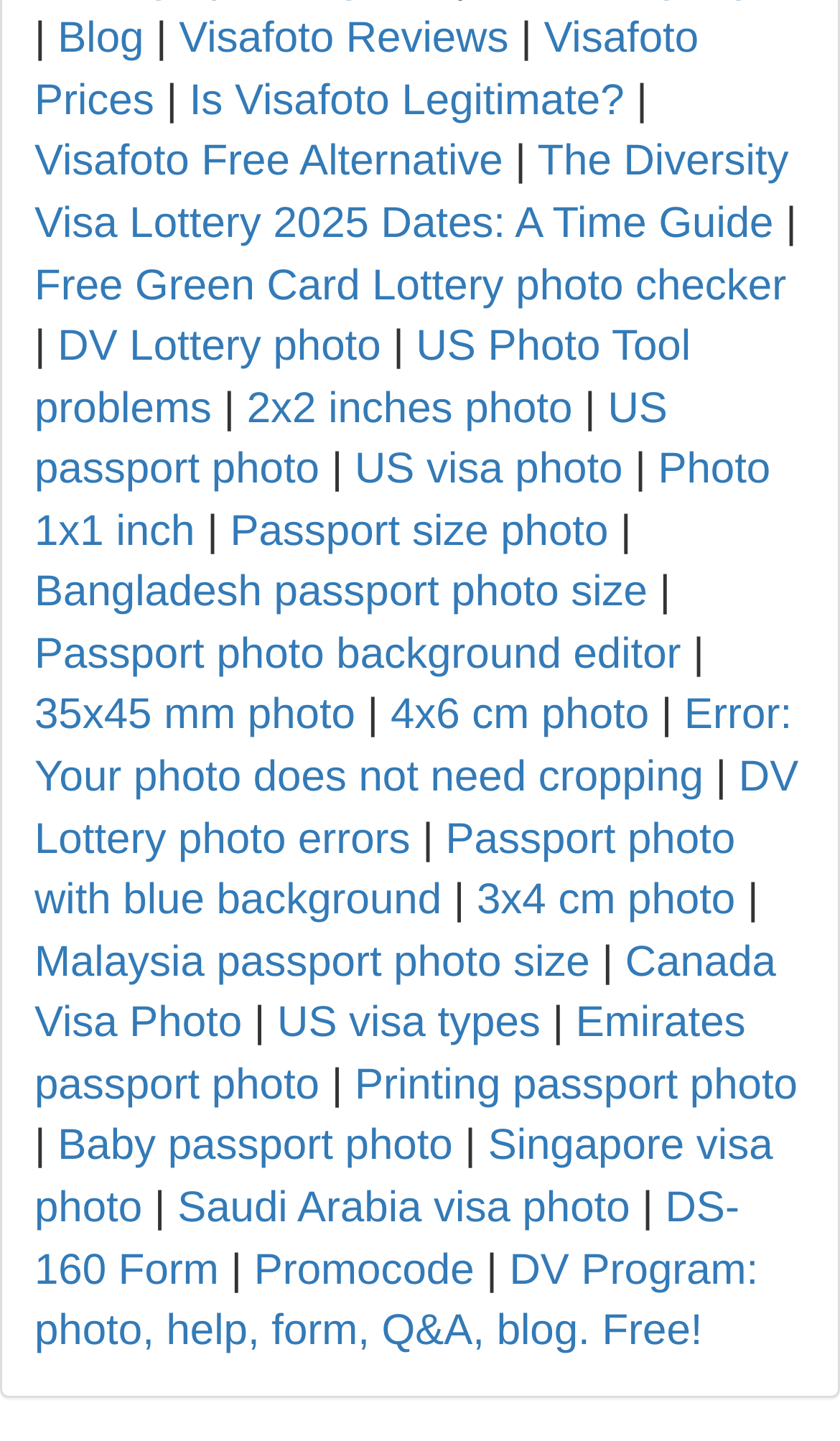Indicate the bounding box coordinates of the element that needs to be clicked to satisfy the following instruction: "Get 'Free Green Card Lottery photo checker'". The coordinates should be four float numbers between 0 and 1, i.e., [left, top, right, bottom].

[0.041, 0.182, 0.936, 0.214]